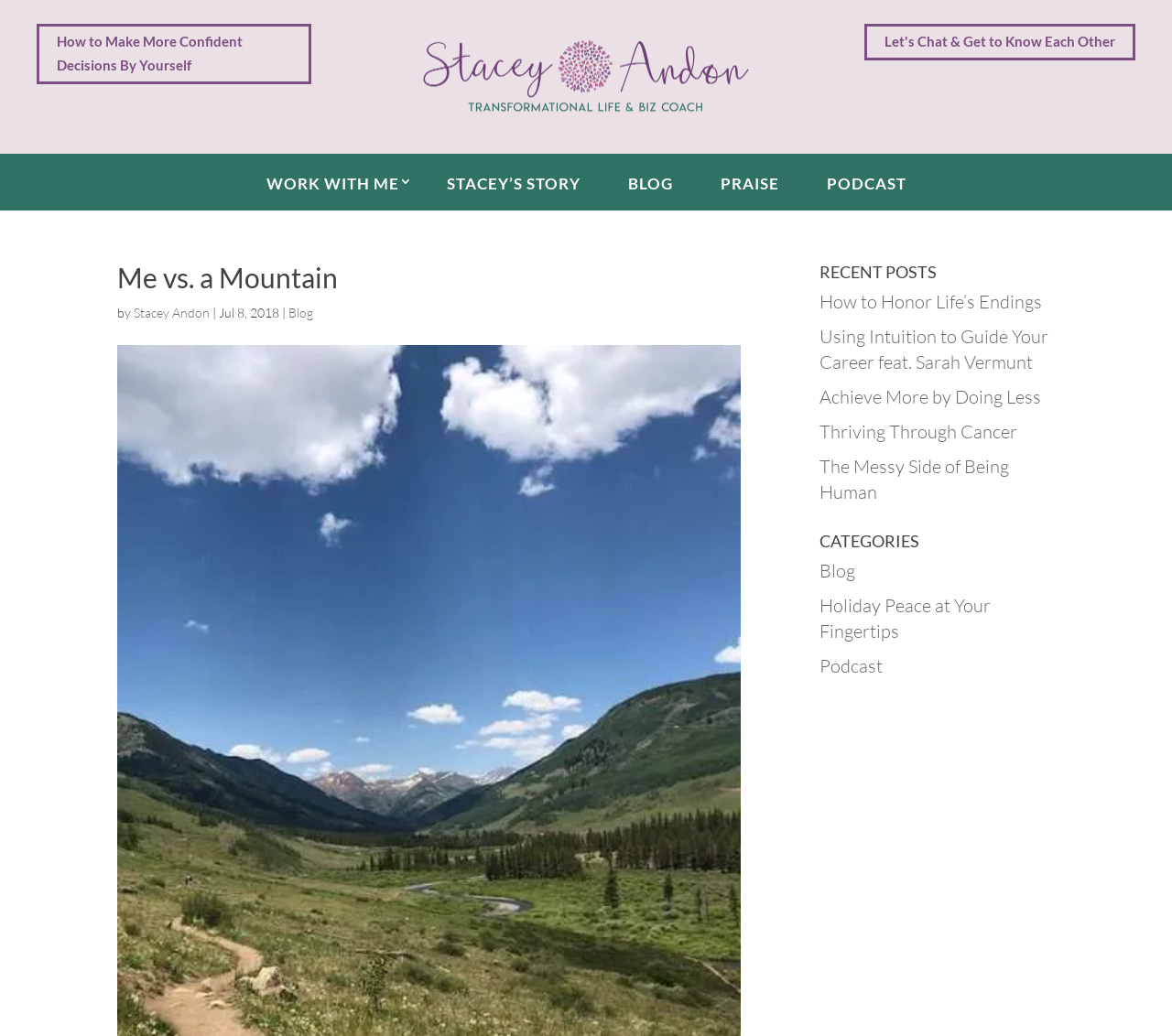Find the bounding box coordinates for the element that must be clicked to complete the instruction: "View recent posts". The coordinates should be four float numbers between 0 and 1, indicated as [left, top, right, bottom].

[0.699, 0.254, 0.9, 0.279]